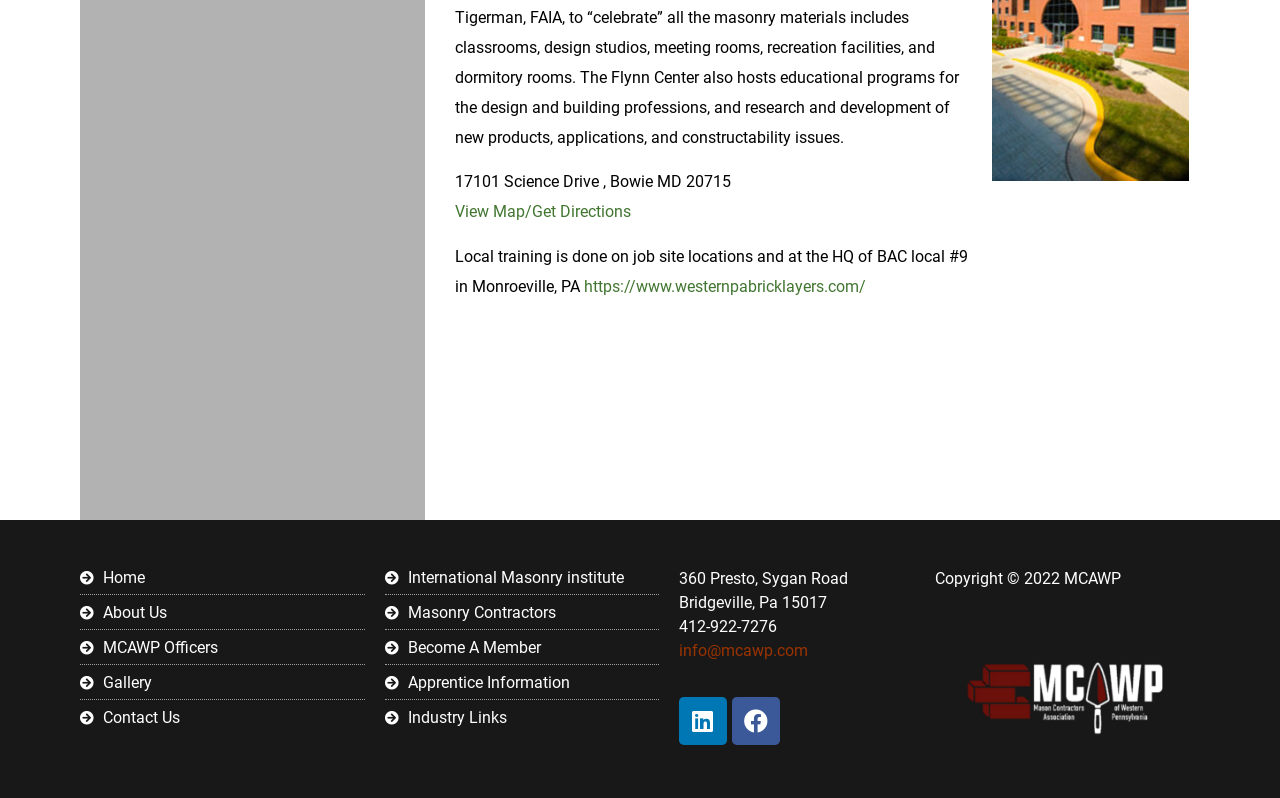What is the link to the International Masonry institute?
Using the image as a reference, give a one-word or short phrase answer.

https://www.westernpabricklayers.com/